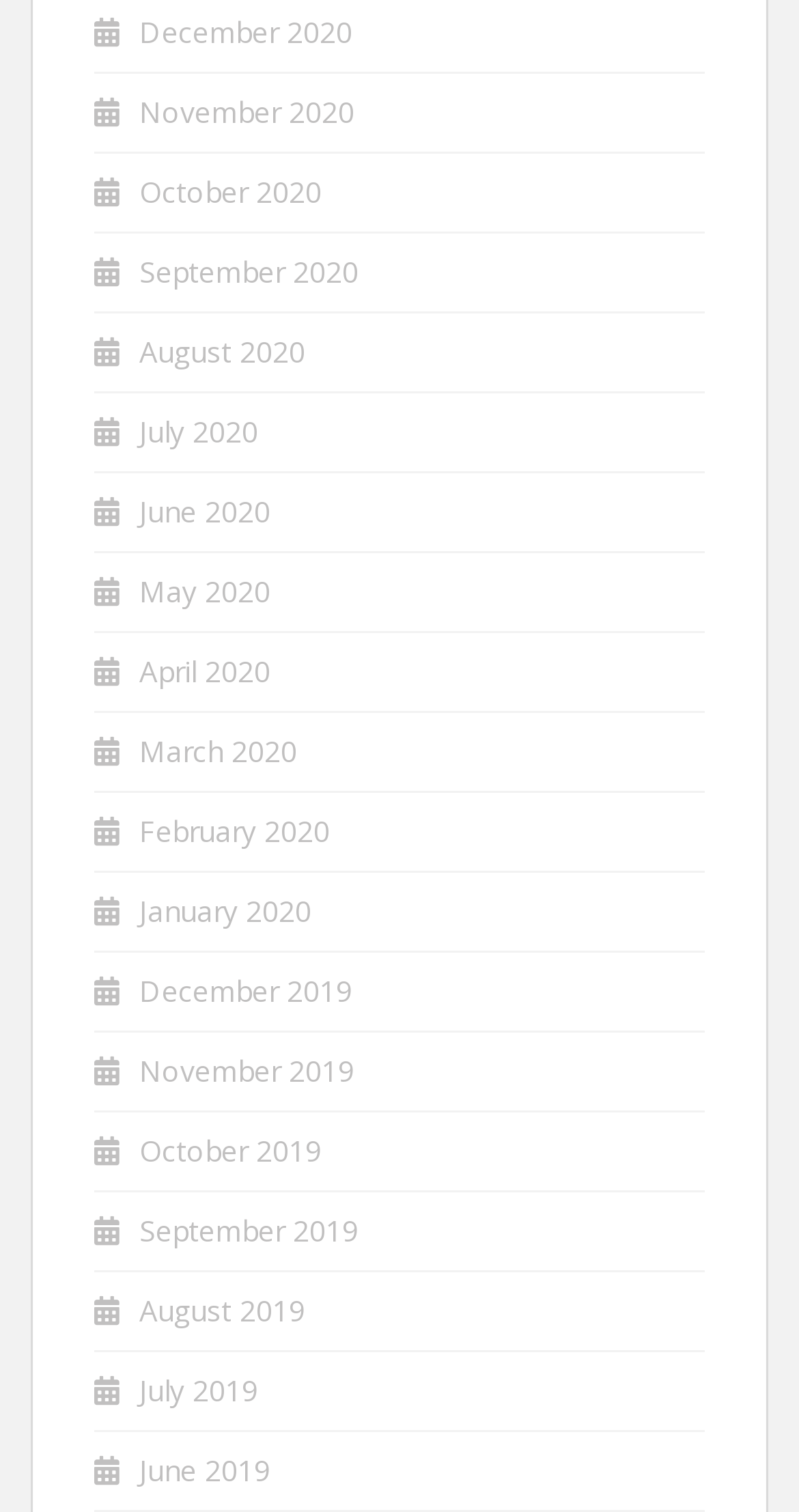How many links are listed in total?
Provide an in-depth and detailed explanation in response to the question.

I counted the total number of links listed and found that there are 24 links, covering 2 years from 2019 to 2020.